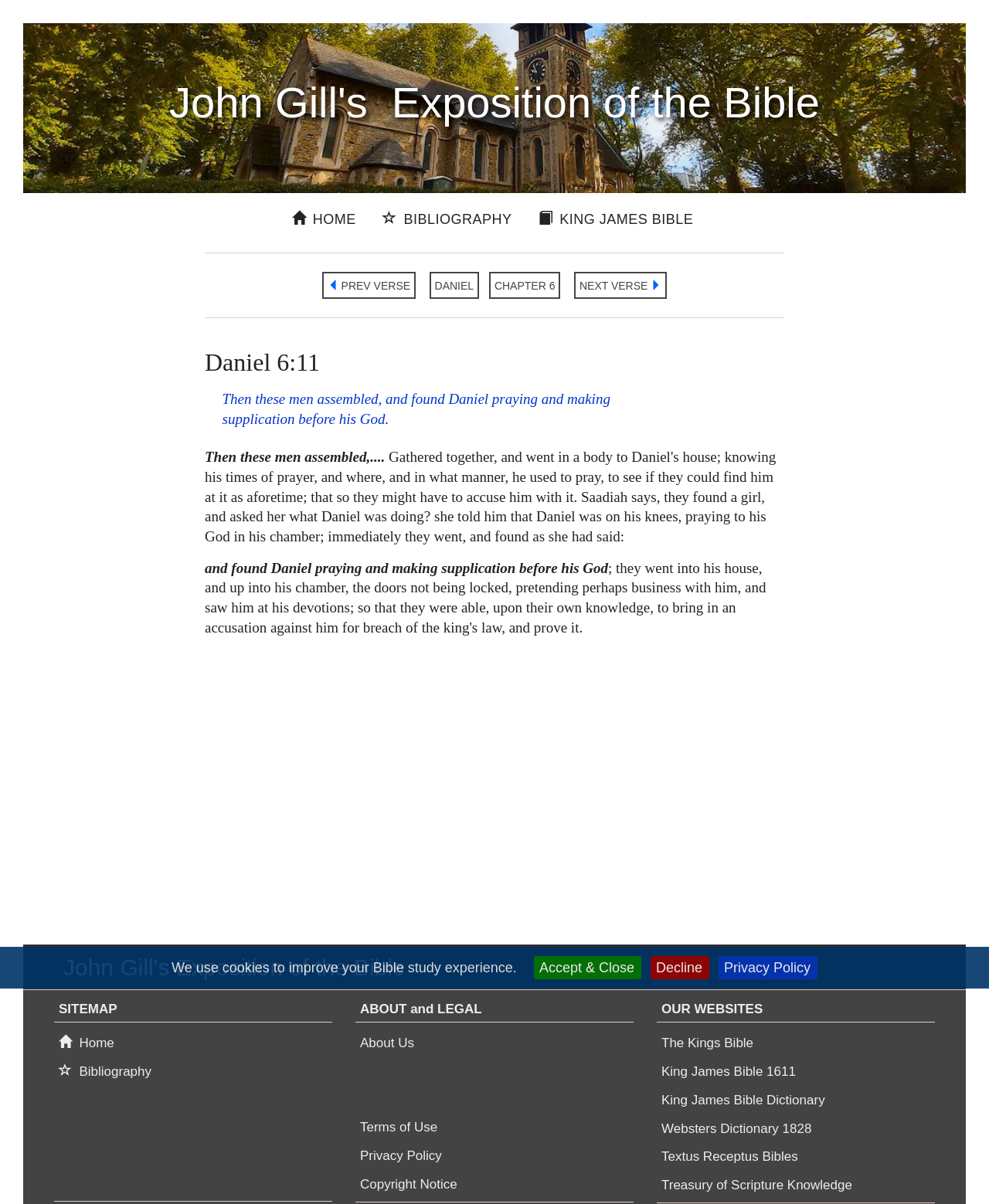What is the verse being explained?
Using the image as a reference, answer the question in detail.

The heading 'Daniel 6:11' and the StaticText 'Then these men assembled, and found Daniel praying and making supplication before his God.' indicate that the verse being explained is Daniel 6:11.